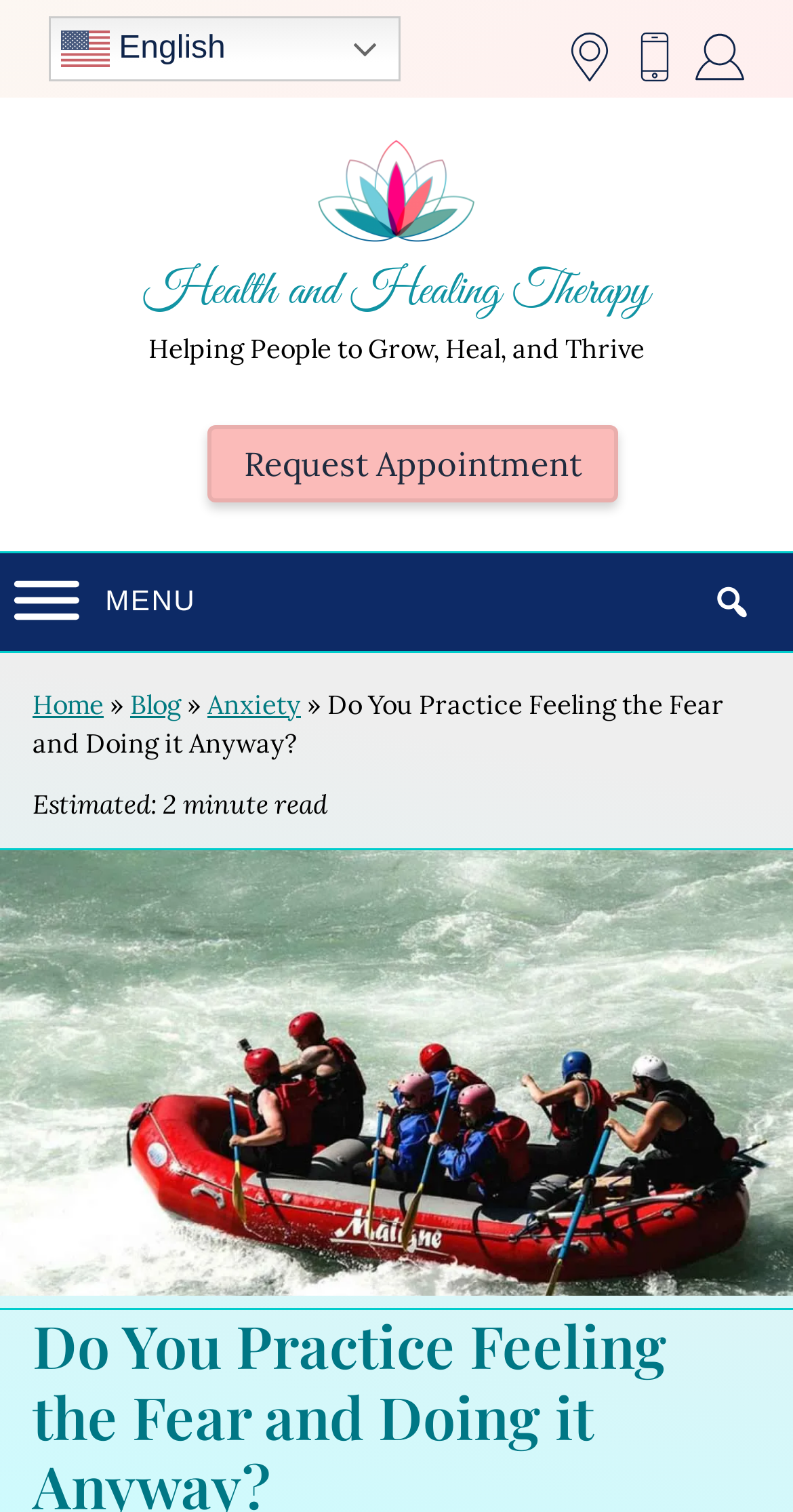Identify the bounding box coordinates for the element you need to click to achieve the following task: "Click the 'Request Appointment' link". Provide the bounding box coordinates as four float numbers between 0 and 1, in the form [left, top, right, bottom].

[0.262, 0.281, 0.779, 0.332]